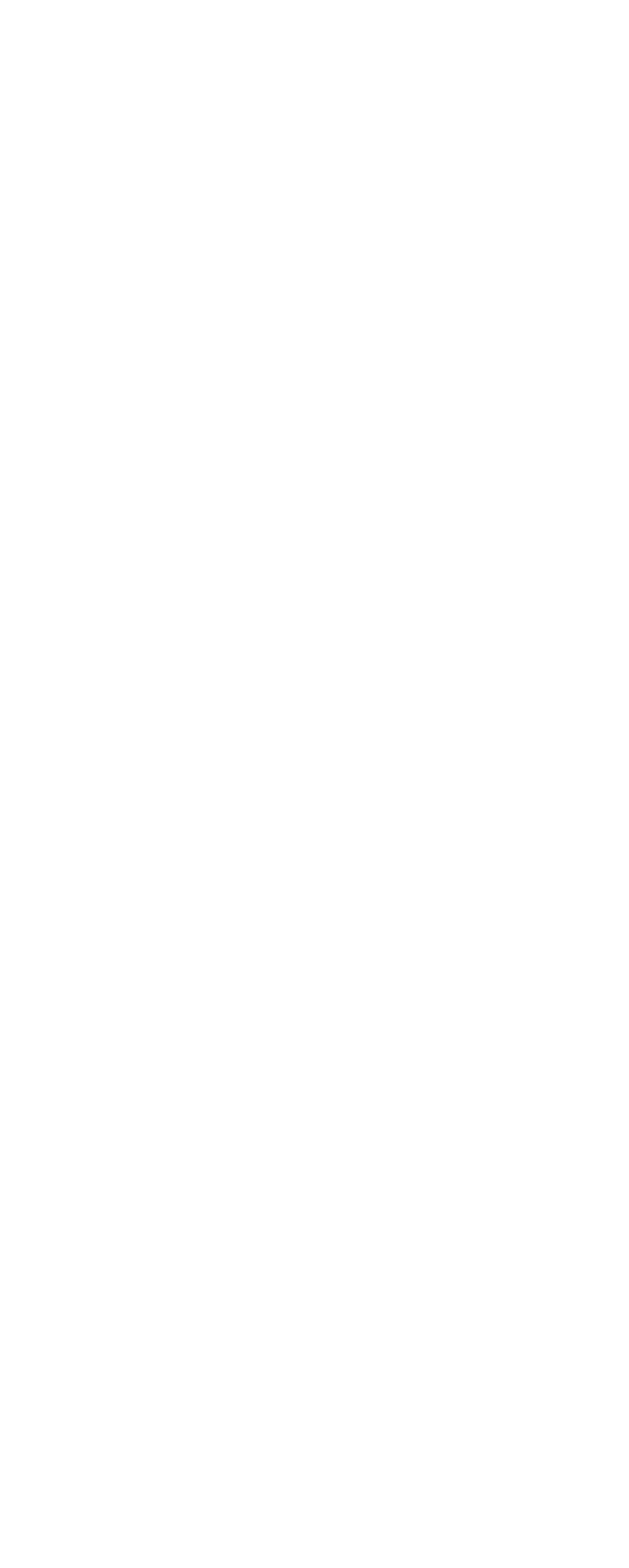Locate the bounding box of the UI element described by: "Request a demo" in the given webpage screenshot.

None